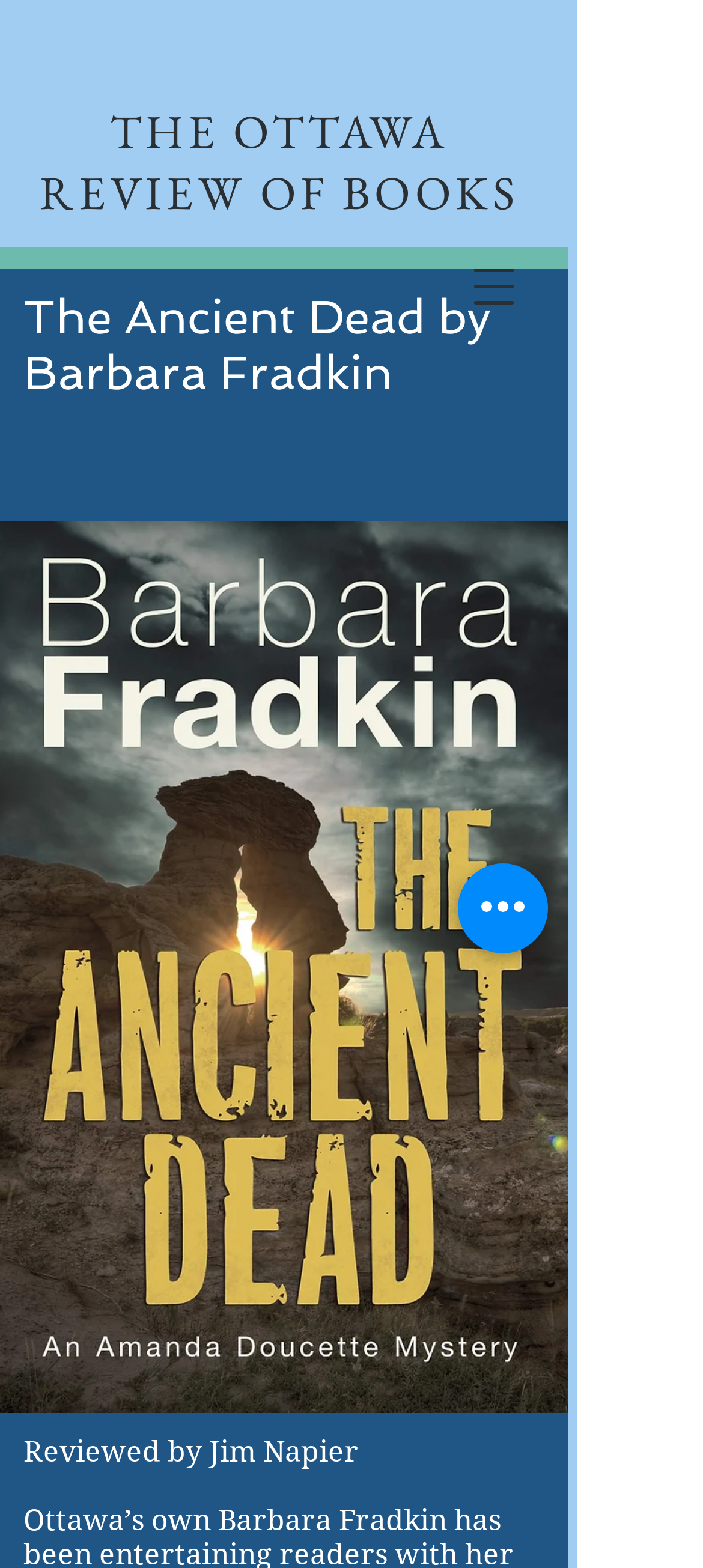Provide the bounding box coordinates of the HTML element this sentence describes: "THE OTTAWA REVIEW OF BOOKS". The bounding box coordinates consist of four float numbers between 0 and 1, i.e., [left, top, right, bottom].

[0.056, 0.064, 0.738, 0.143]